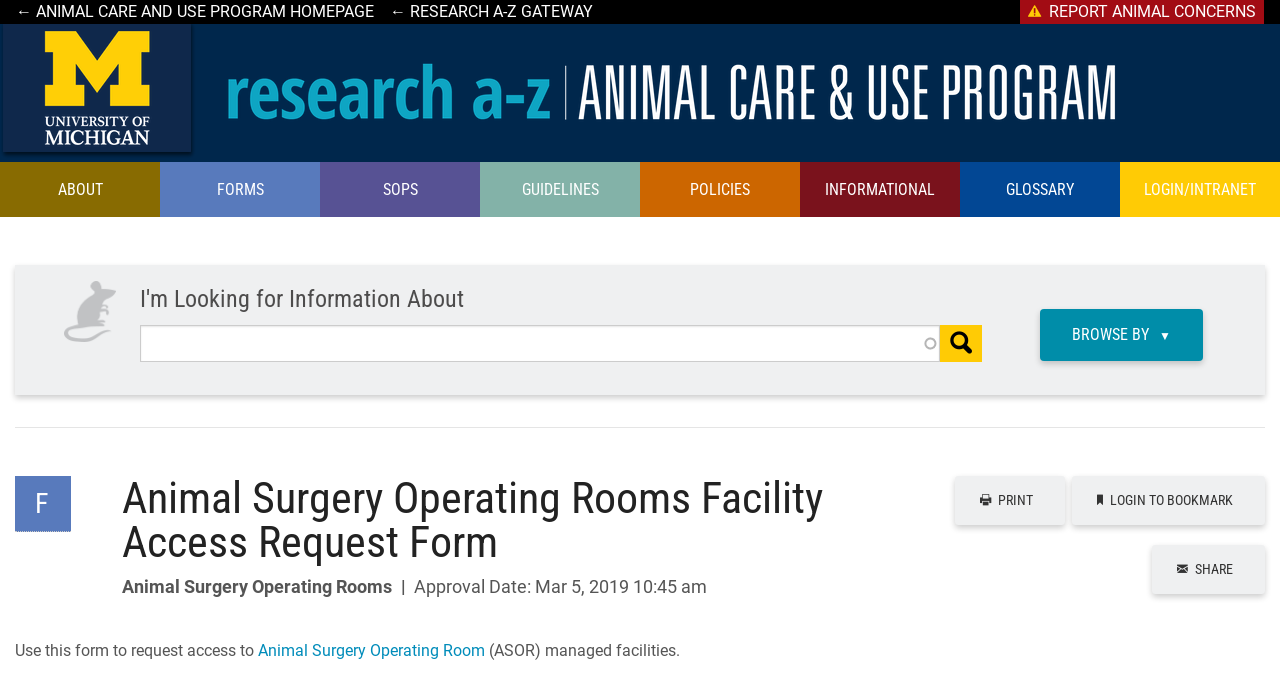Find the bounding box coordinates of the element you need to click on to perform this action: 'Browse by category'. The coordinates should be represented by four float values between 0 and 1, in the format [left, top, right, bottom].

[0.812, 0.453, 0.94, 0.529]